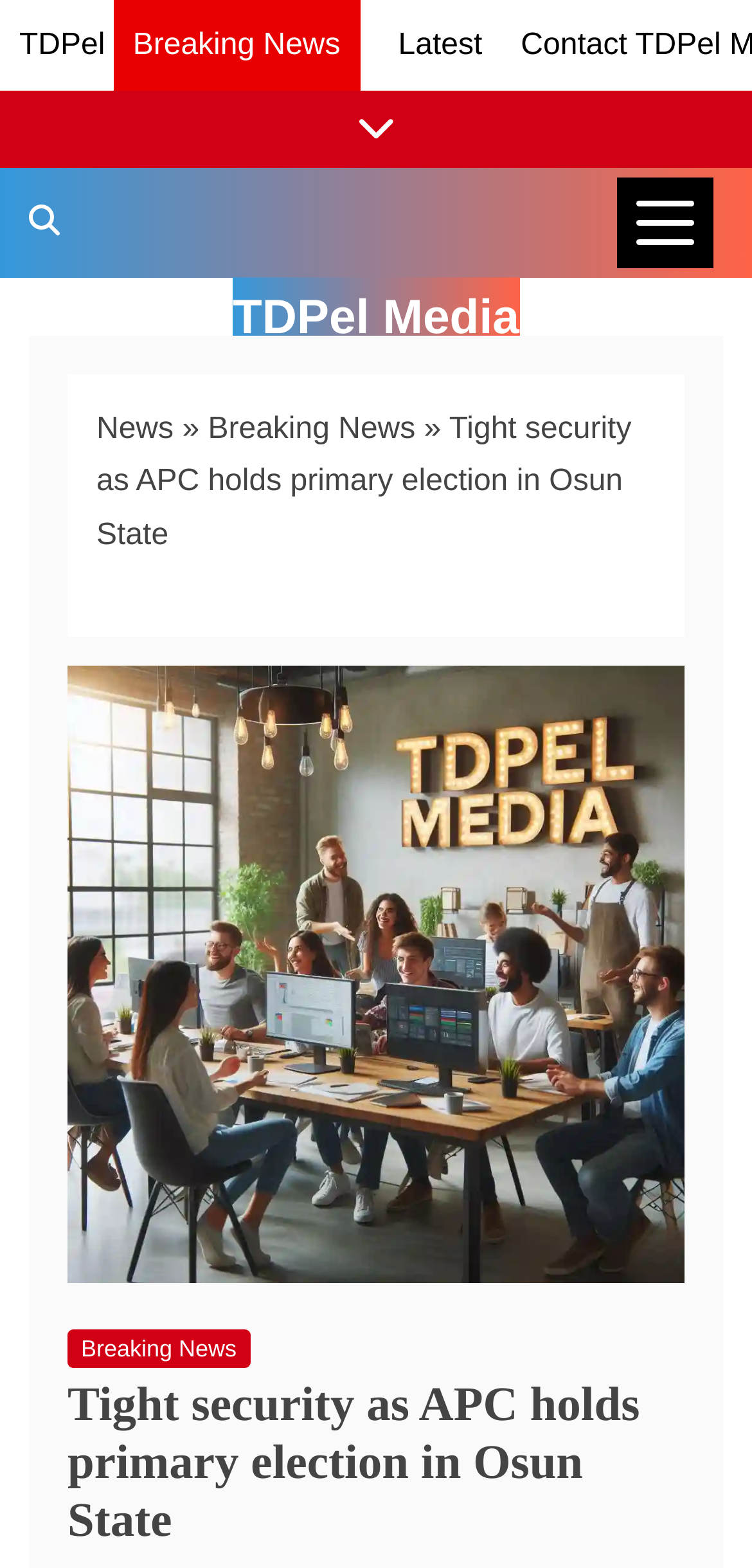Please reply with a single word or brief phrase to the question: 
What is the text on the image?

Tight security as APC holds primary election in Osun State